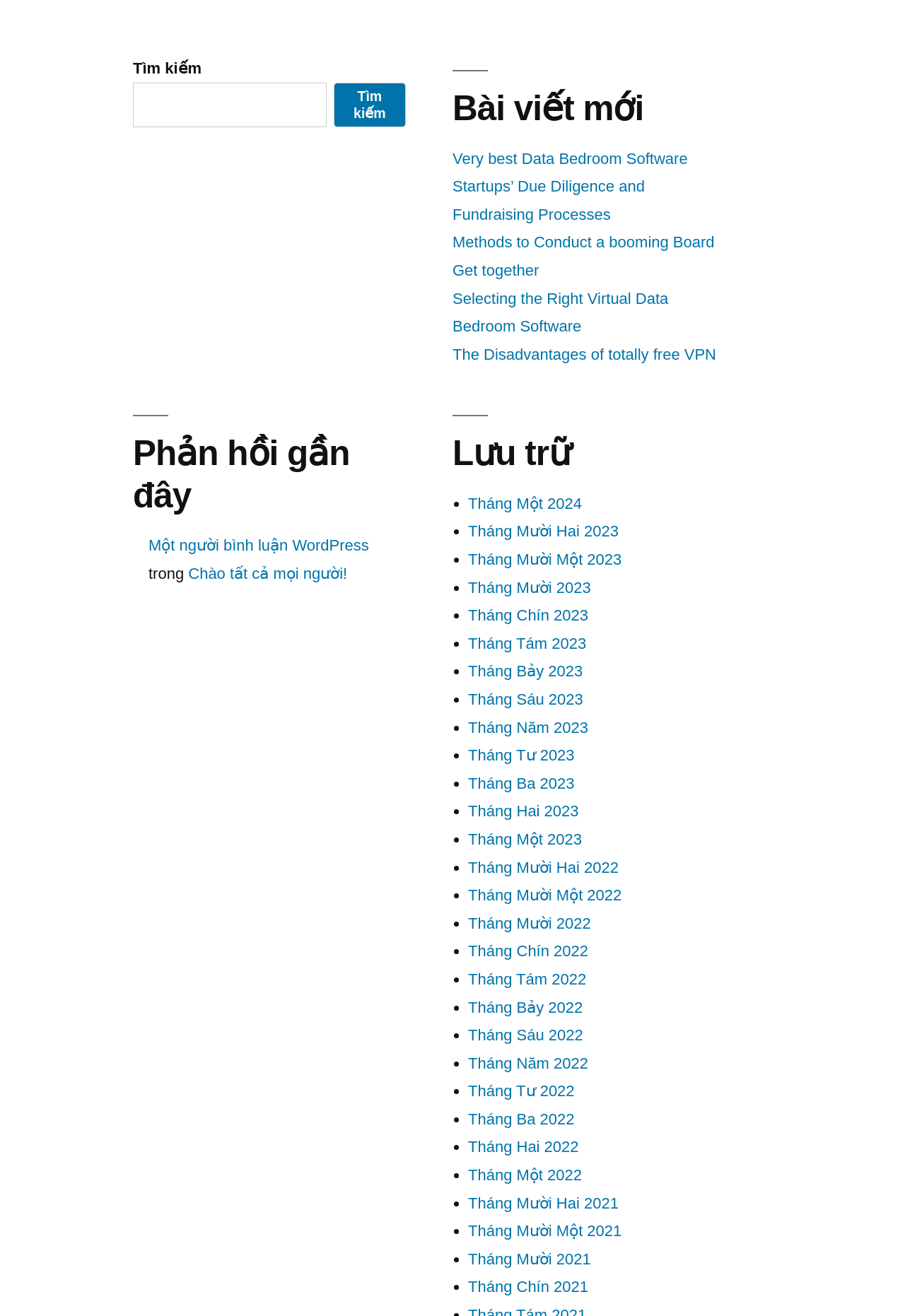Please pinpoint the bounding box coordinates for the region I should click to adhere to this instruction: "Leave a comment".

[0.164, 0.408, 0.408, 0.421]